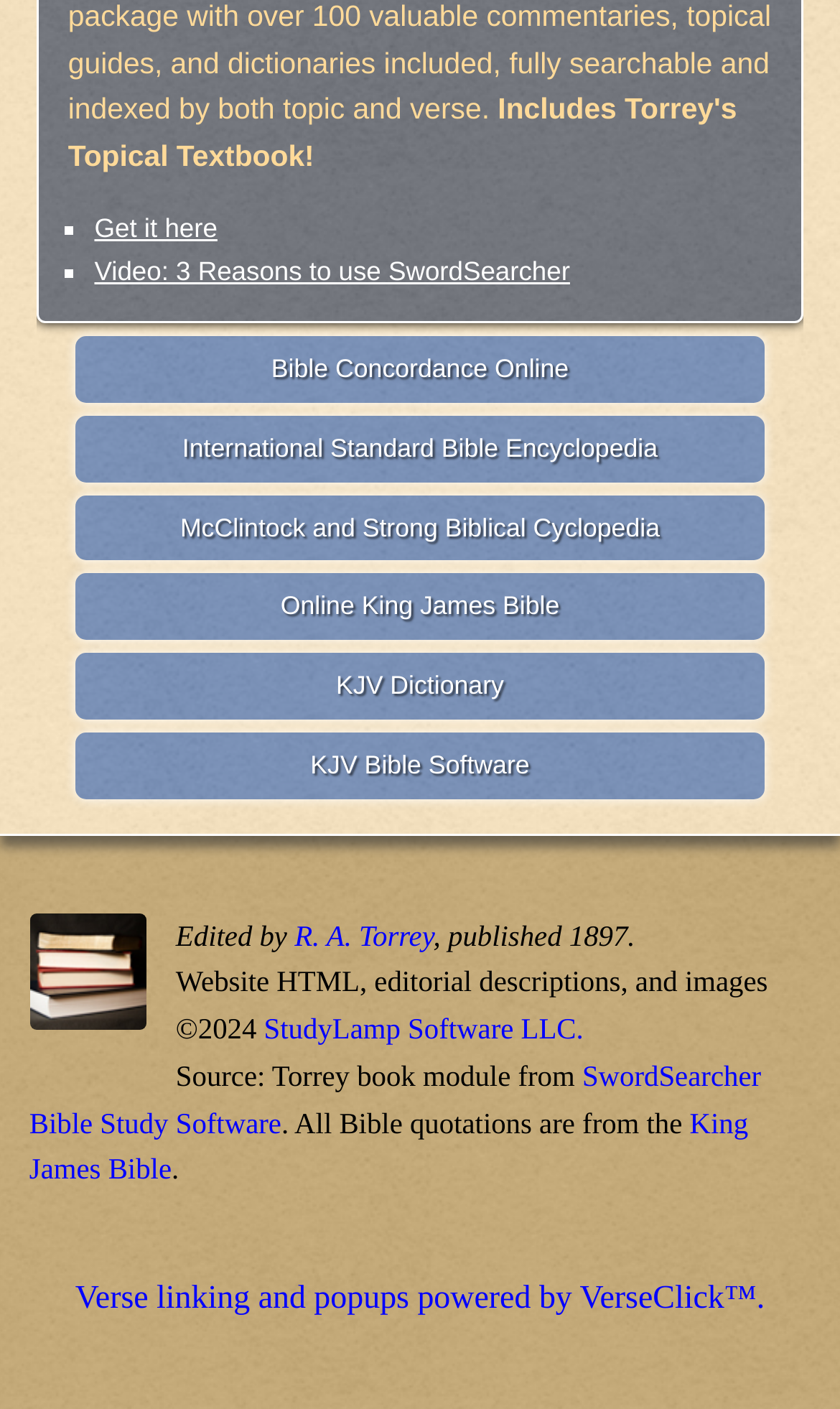Can you find the bounding box coordinates of the area I should click to execute the following instruction: "Visit StudyLamp Software LLC website"?

[0.314, 0.719, 0.695, 0.742]